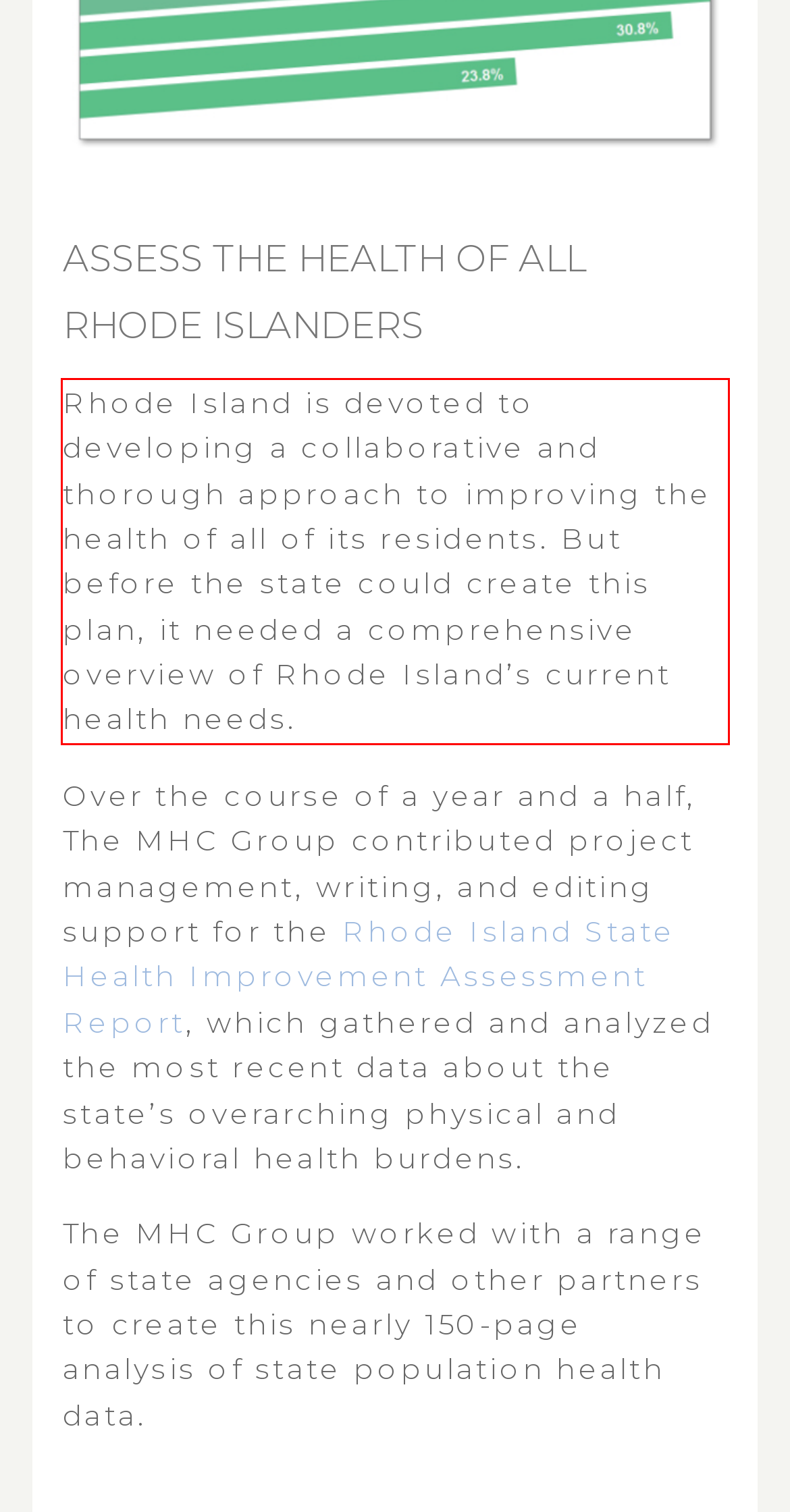Analyze the red bounding box in the provided webpage screenshot and generate the text content contained within.

Rhode Island is devoted to developing a collaborative and thorough approach to improving the health of all of its residents. But before the state could create this plan, it needed a comprehensive overview of Rhode Island’s current health needs.